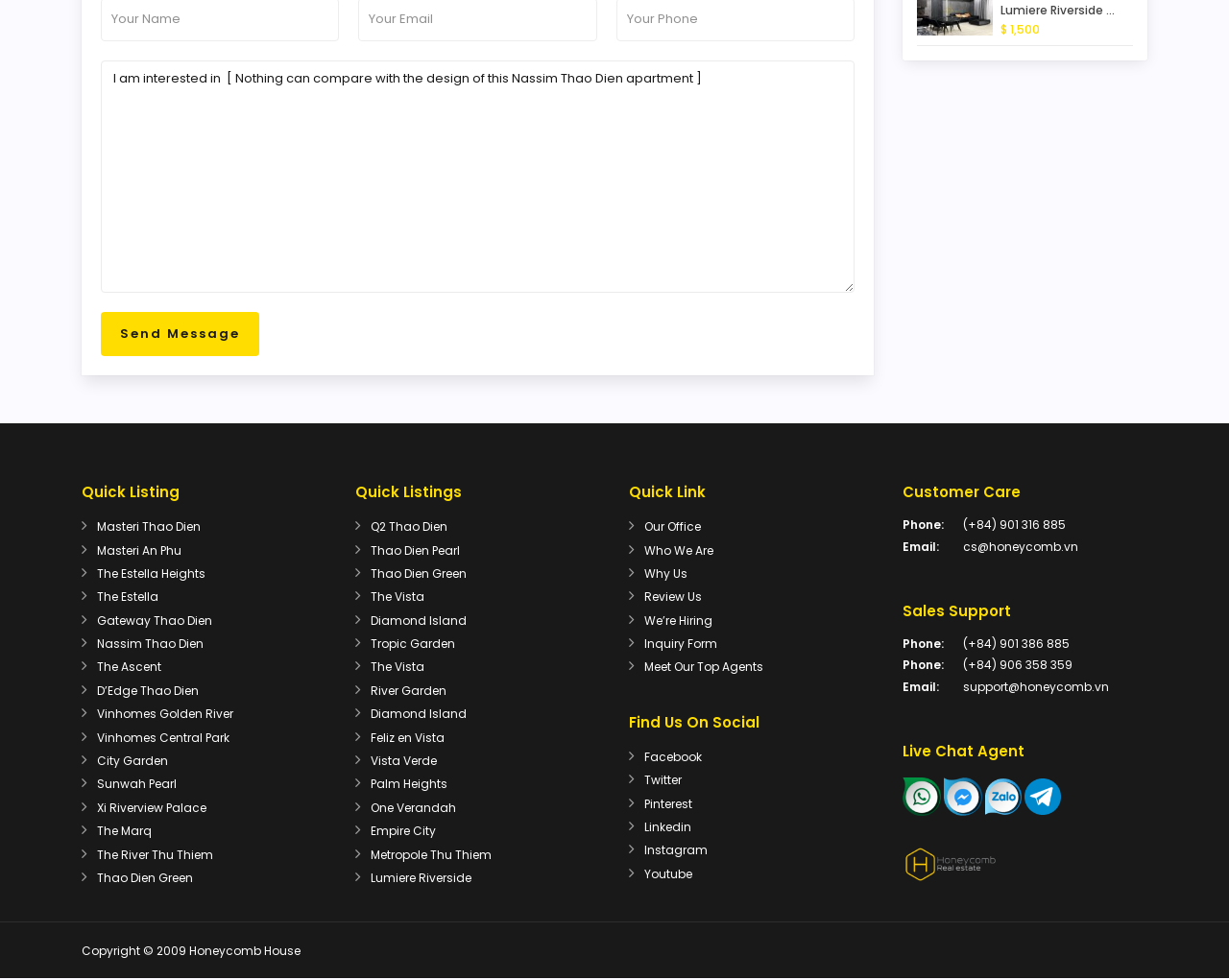Refer to the element description parent_node: Search for: aria-label="Search" and identify the corresponding bounding box in the screenshot. Format the coordinates as (top-left x, top-left y, bottom-right x, bottom-right y) with values in the range of 0 to 1.

None